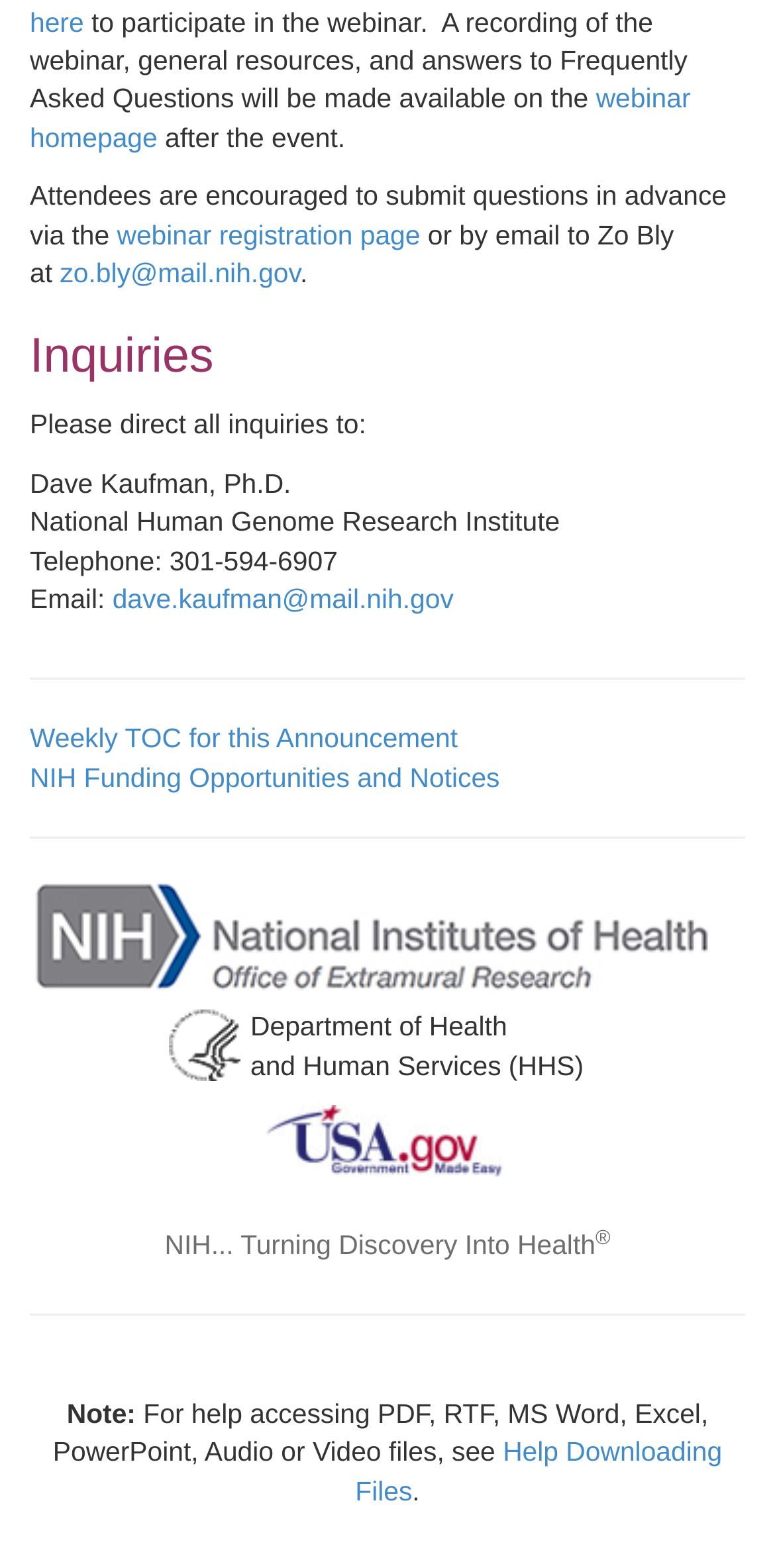Determine the bounding box coordinates for the area that should be clicked to carry out the following instruction: "visit the webinar homepage".

[0.038, 0.054, 0.891, 0.097]